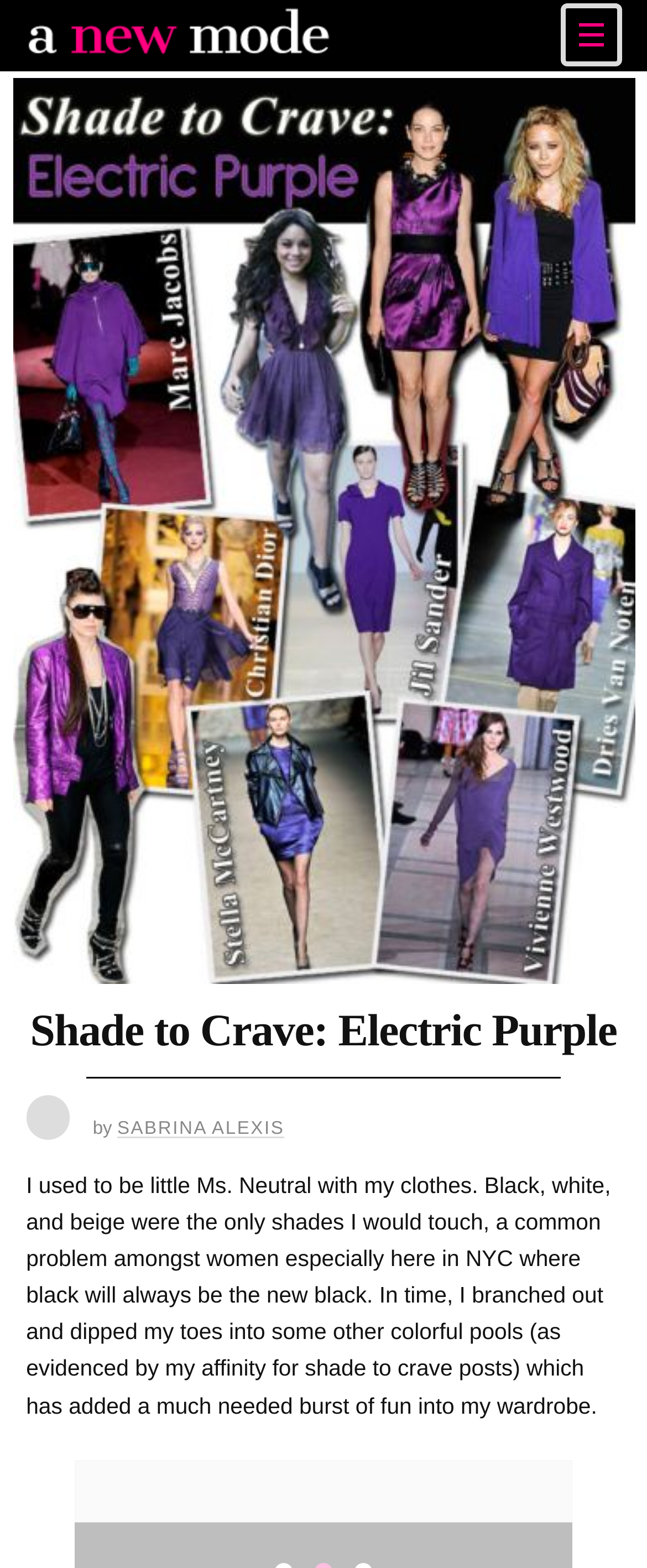Please give a one-word or short phrase response to the following question: 
What is the color of the logo?

Purple